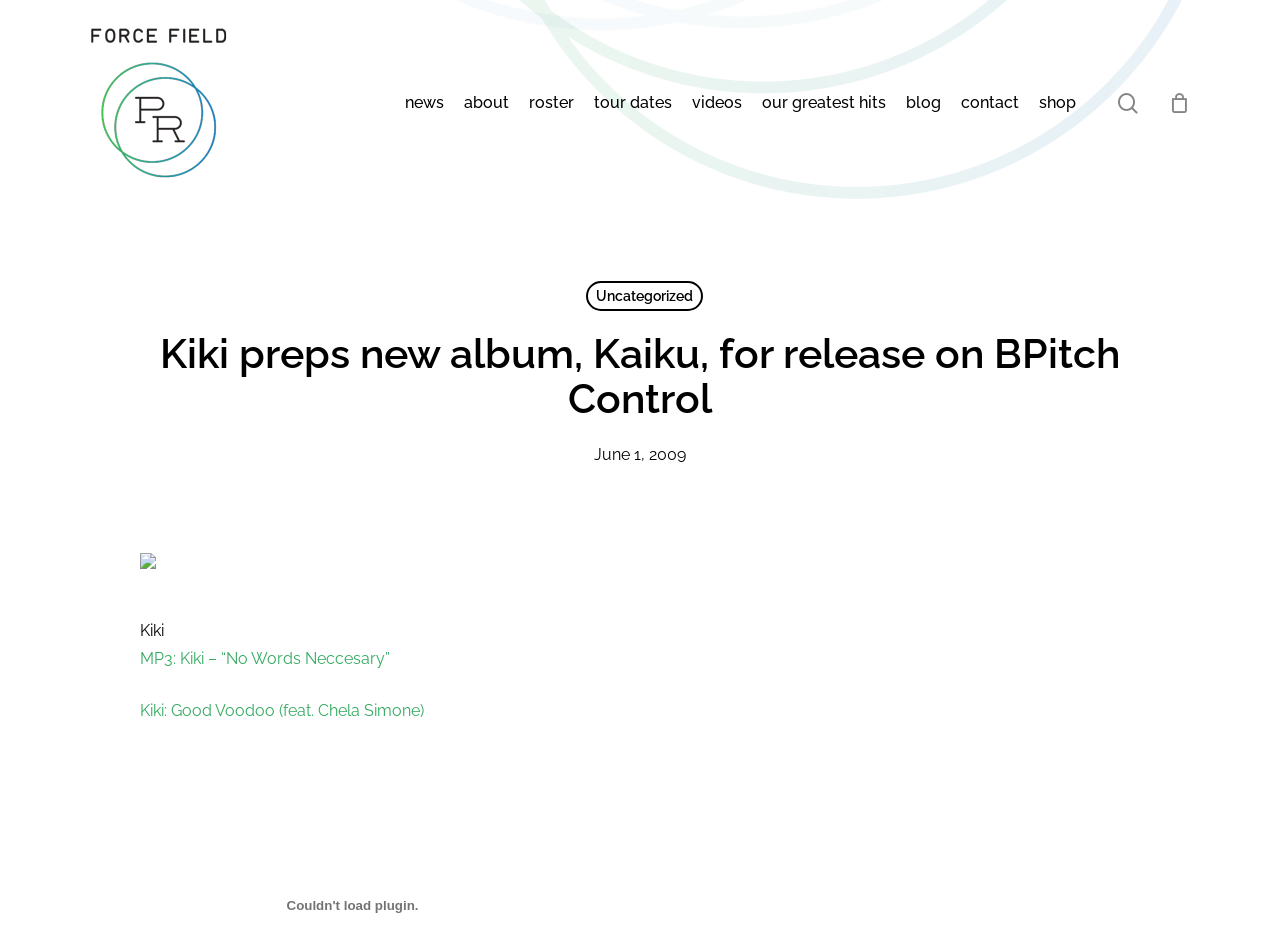Analyze the image and answer the question with as much detail as possible: 
What is the name of the album Kiki is releasing?

Based on the heading 'Kiki preps new album, Kaiku, for release on BPitch Control', we can infer that the name of the album Kiki is releasing is Kaiku.